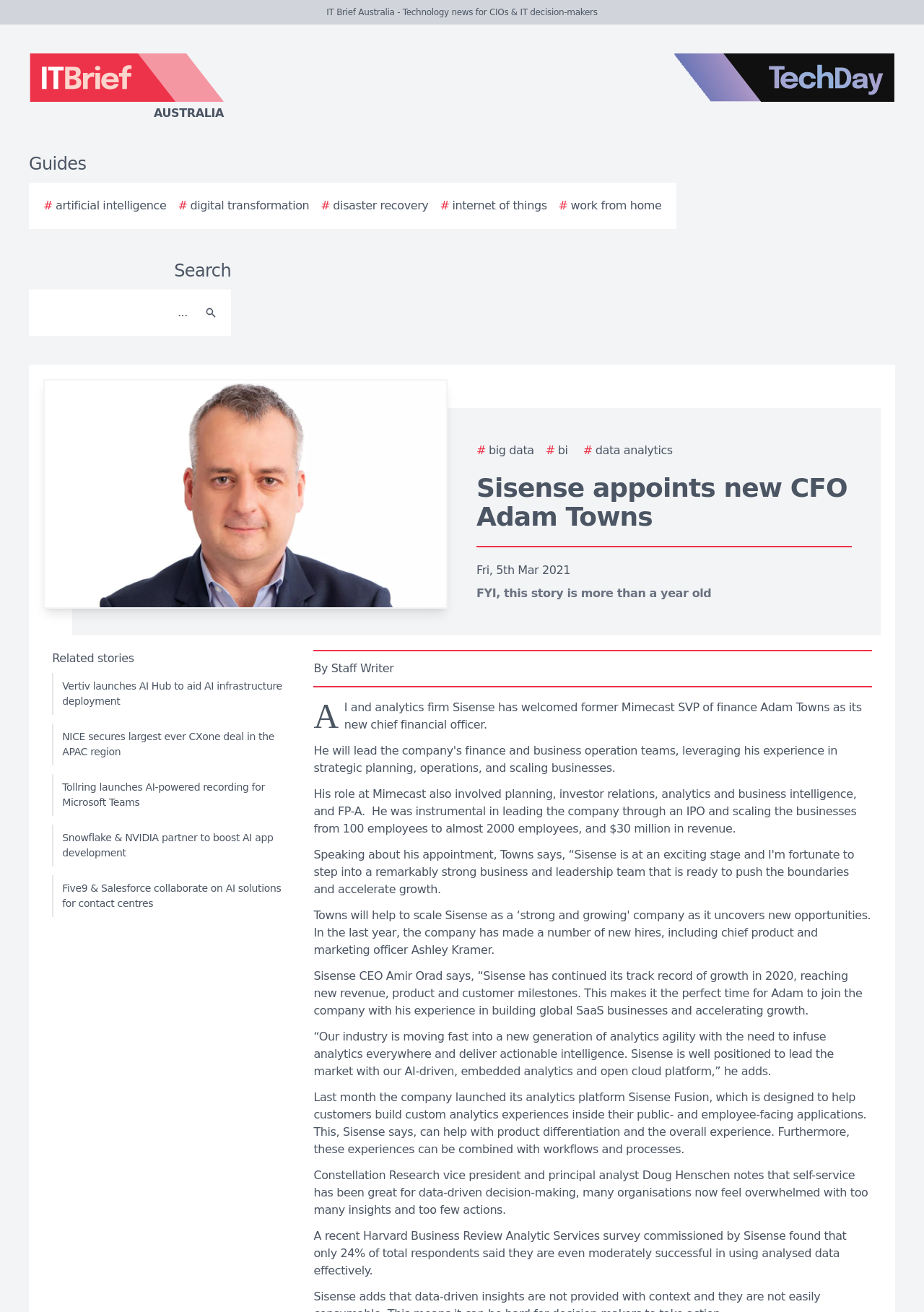From the webpage screenshot, predict the bounding box coordinates (top-left x, top-left y, bottom-right x, bottom-right y) for the UI element described here: # work from home

[0.604, 0.15, 0.716, 0.163]